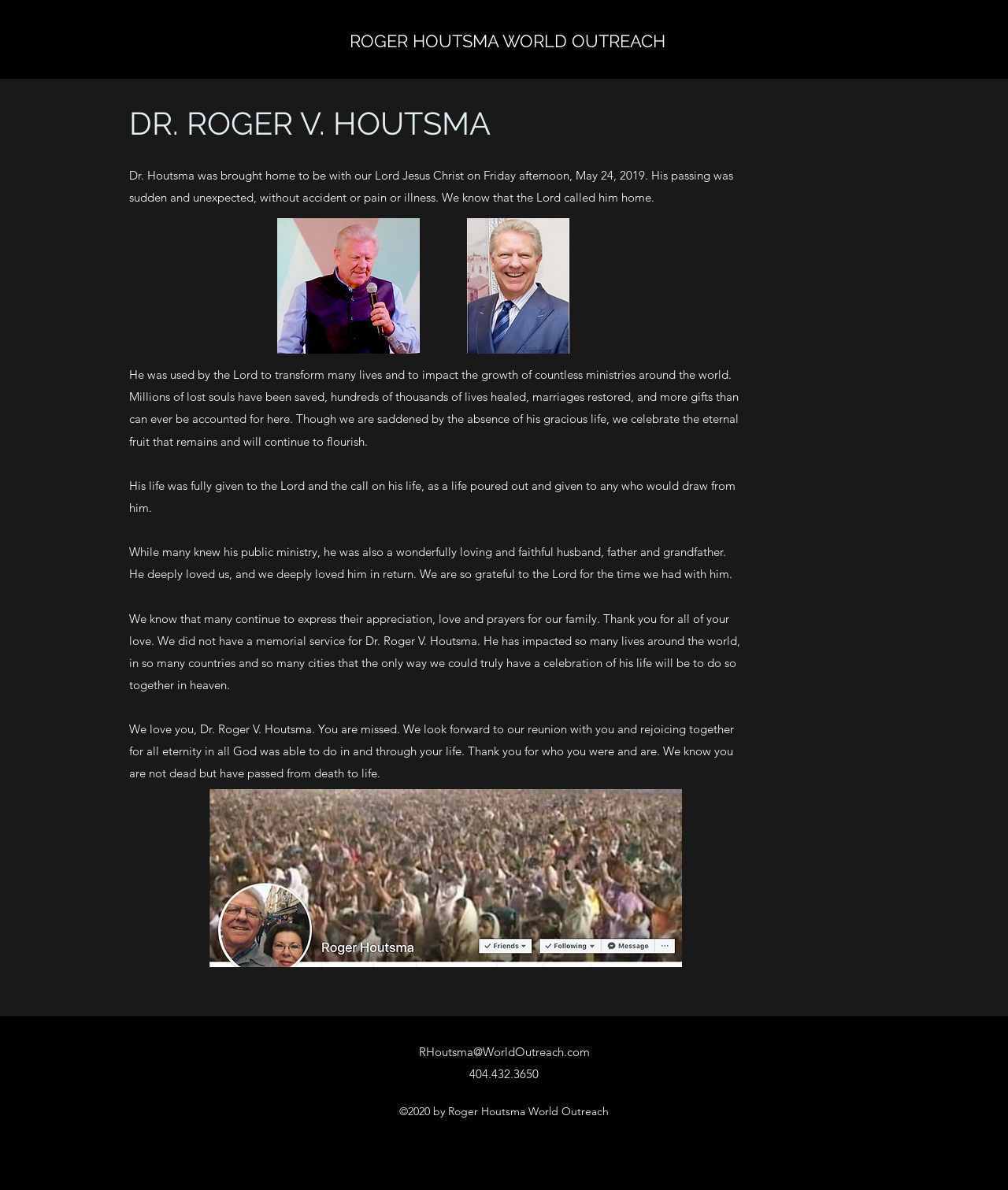Give the bounding box coordinates for this UI element: "ROGER HOUTSMA WORLD OUTREACH". The coordinates should be four float numbers between 0 and 1, arranged as [left, top, right, bottom].

[0.347, 0.026, 0.66, 0.043]